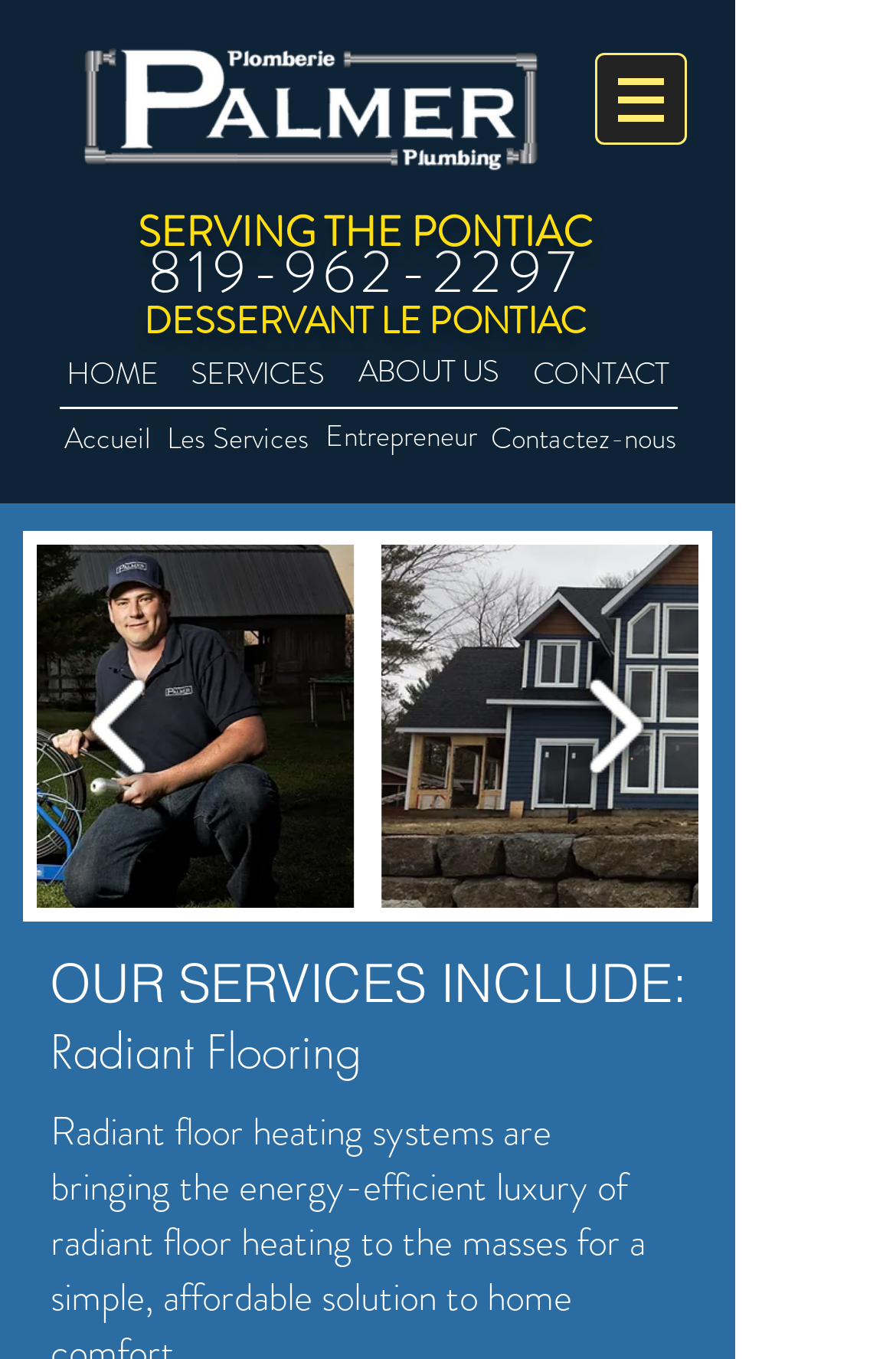Determine the heading of the webpage and extract its text content.

SERVING THE PONTIAC